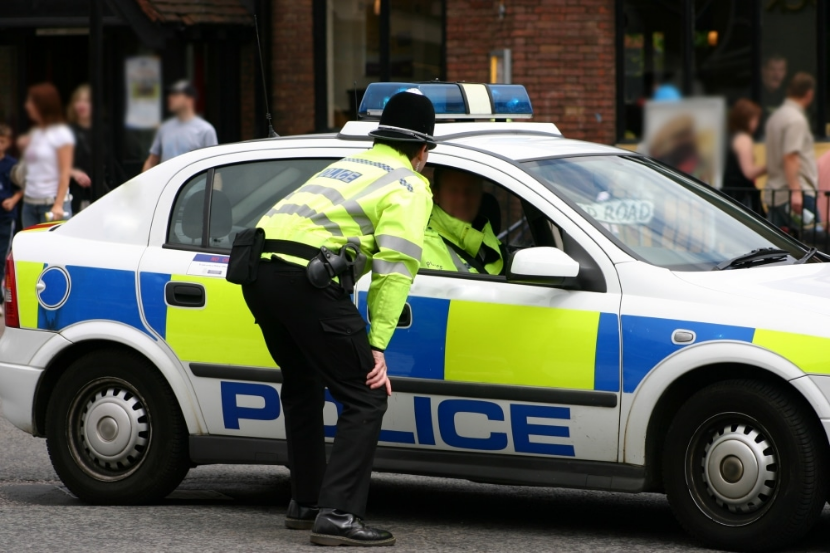Elaborate on the image with a comprehensive description.

In a bustling urban area, a police officer is seen engaging with a colleague inside a police vehicle parked on the street. The officer, dressed in a distinctive bright yellow and black uniform, leans towards the car, which is marked with blue stripes and the word "POLICE." The scene captures a moment of communication, possibly discussing an ongoing investigation or responding to a recent incident. In the background, pedestrians can be seen going about their day, adding to the lively atmosphere. This interaction reflects the presence of law enforcement in the community, emphasizing their role in maintaining public safety.